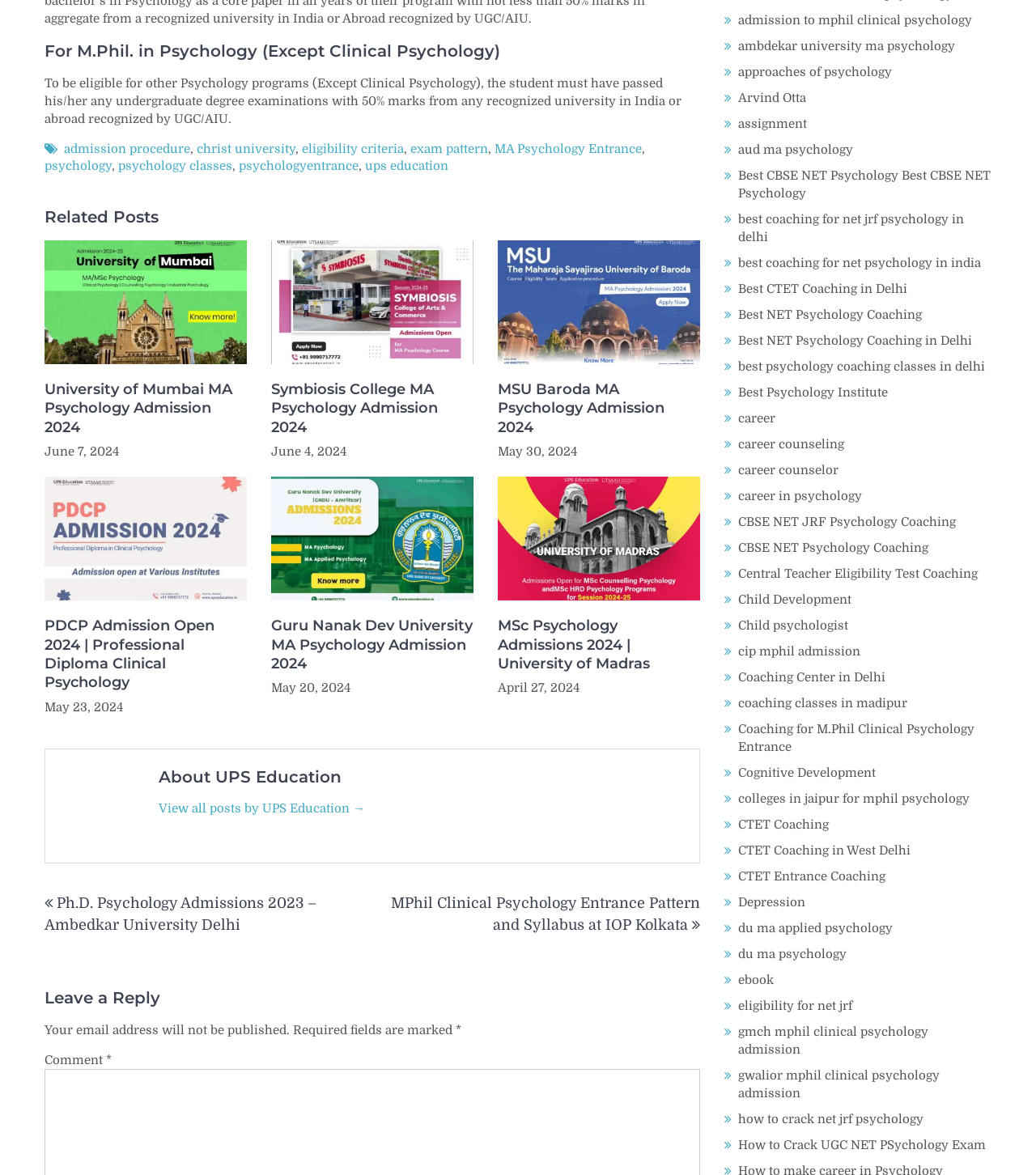Identify the bounding box coordinates of the clickable region to carry out the given instruction: "Click on the 'admission procedure' link".

[0.062, 0.121, 0.184, 0.133]